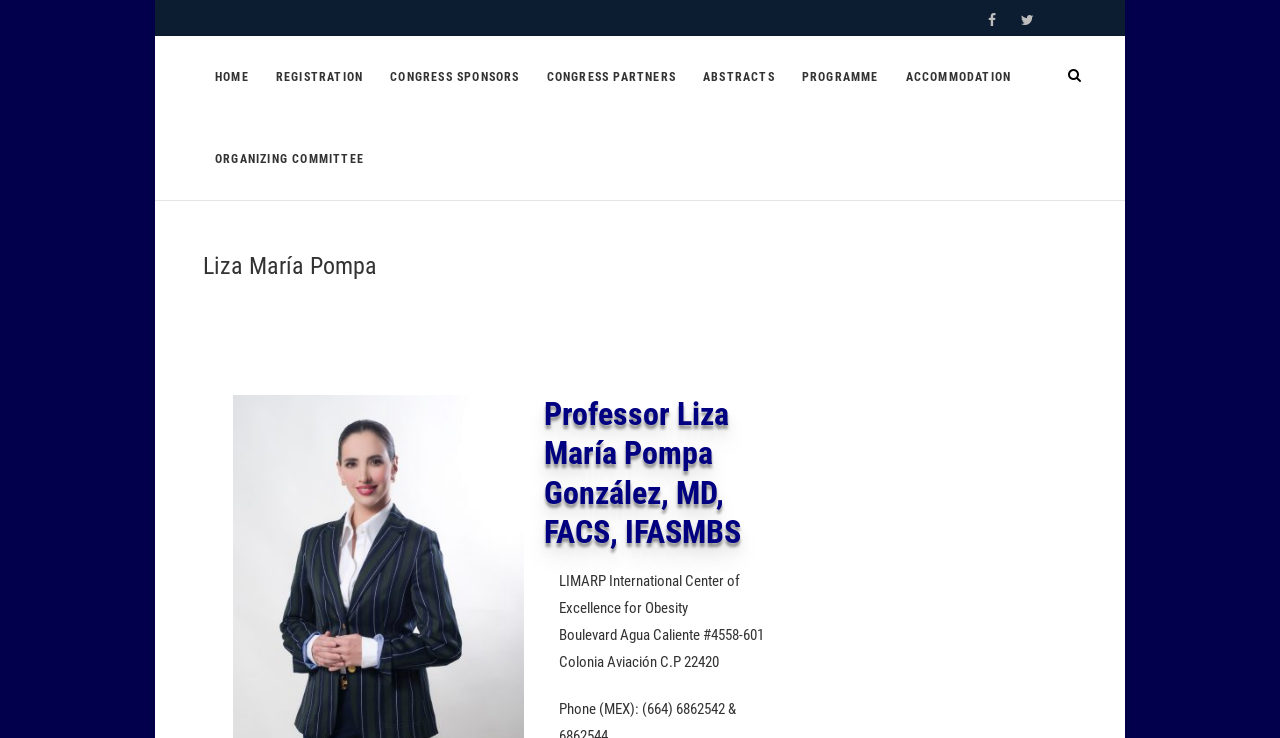Determine the bounding box coordinates of the UI element described by: "Home".

[0.159, 0.049, 0.204, 0.16]